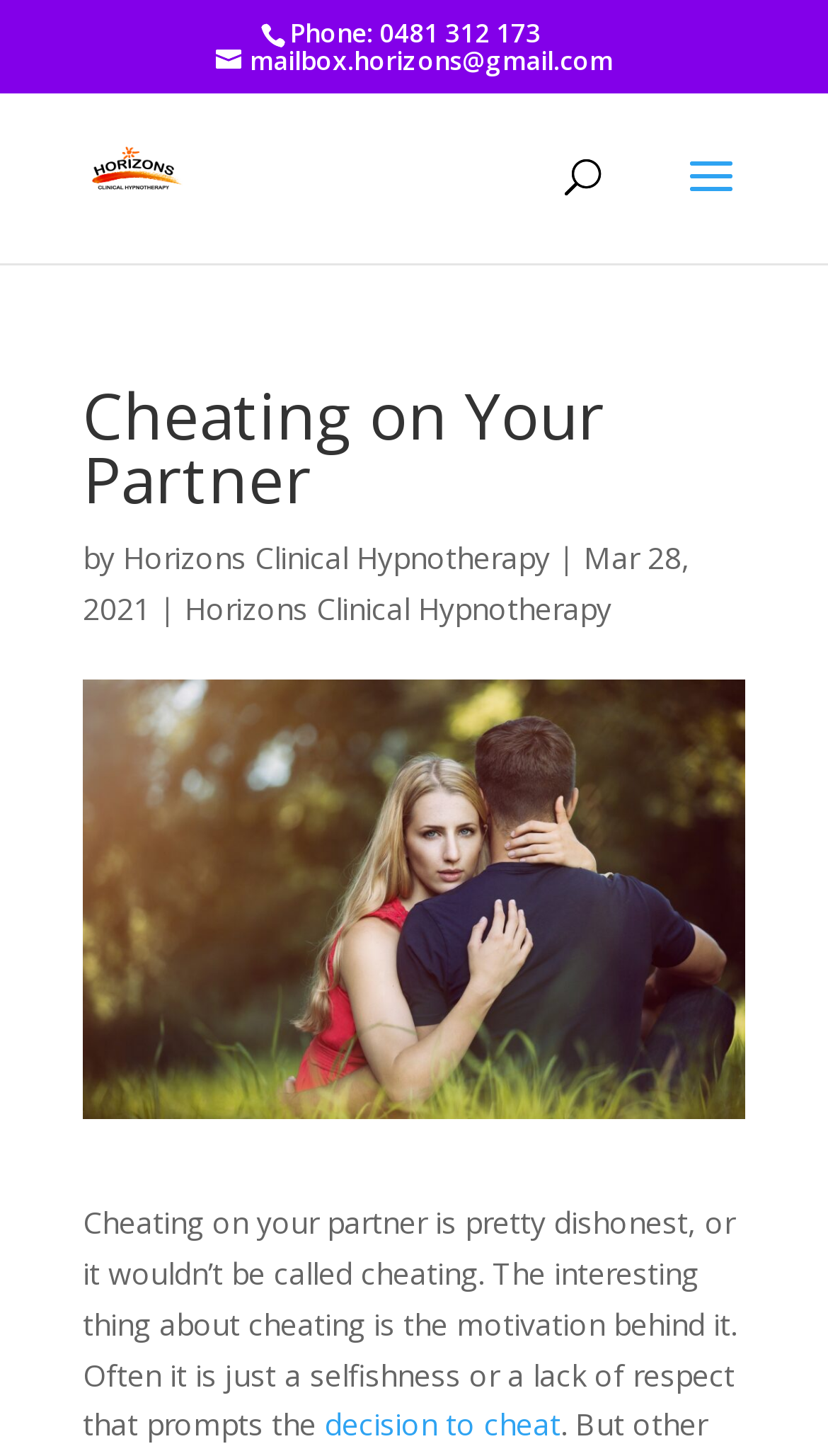Identify and provide the text of the main header on the webpage.

Cheating on Your Partner